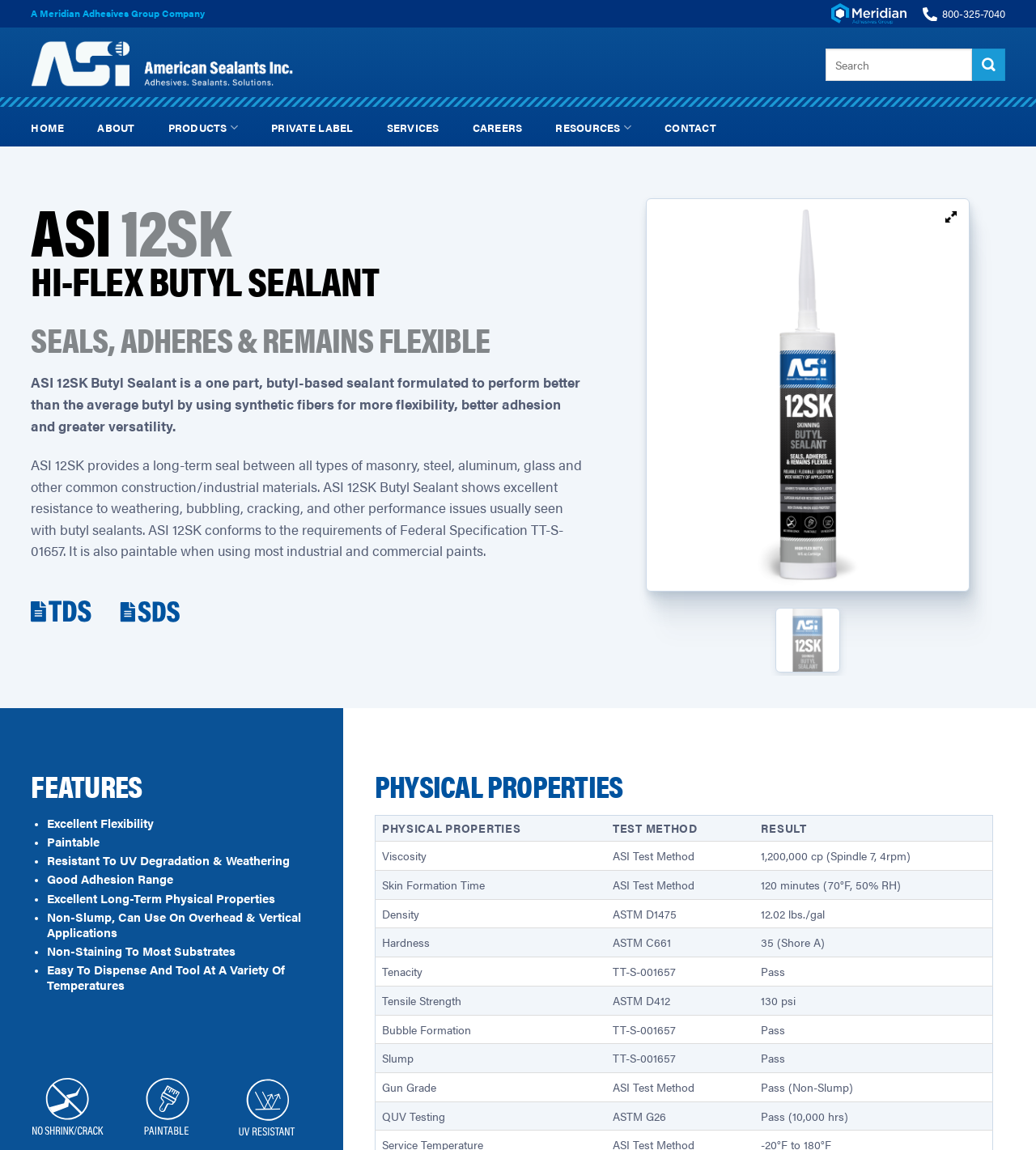Use the details in the image to answer the question thoroughly: 
What is the density of ASI 12SK?

The answer can be found in the 'PHYSICAL PROPERTIES' table on the webpage, where the density of ASI 12SK is listed as 12.02 lbs./gal.